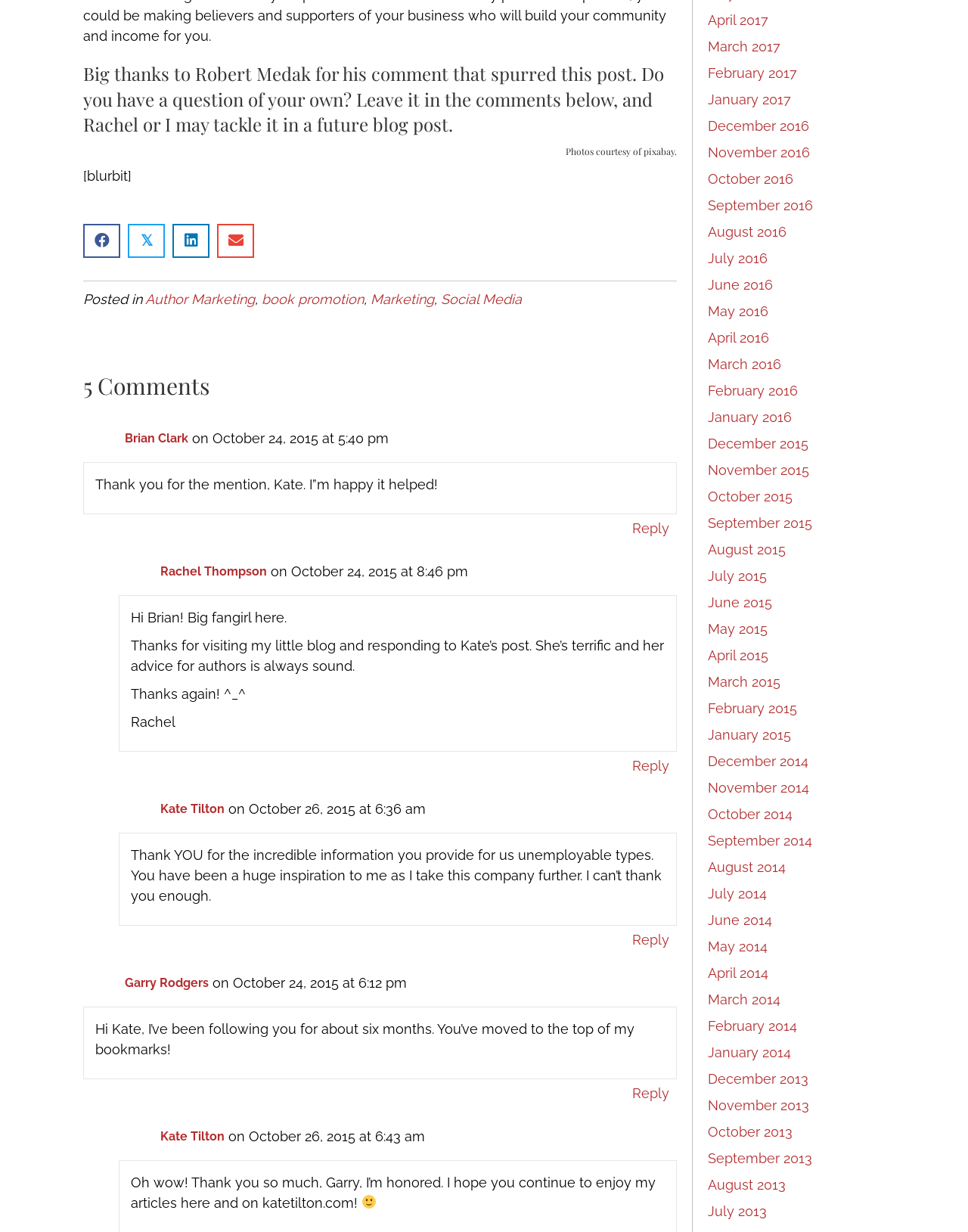Respond to the following question using a concise word or phrase: 
How many comments are there on this blog post?

5